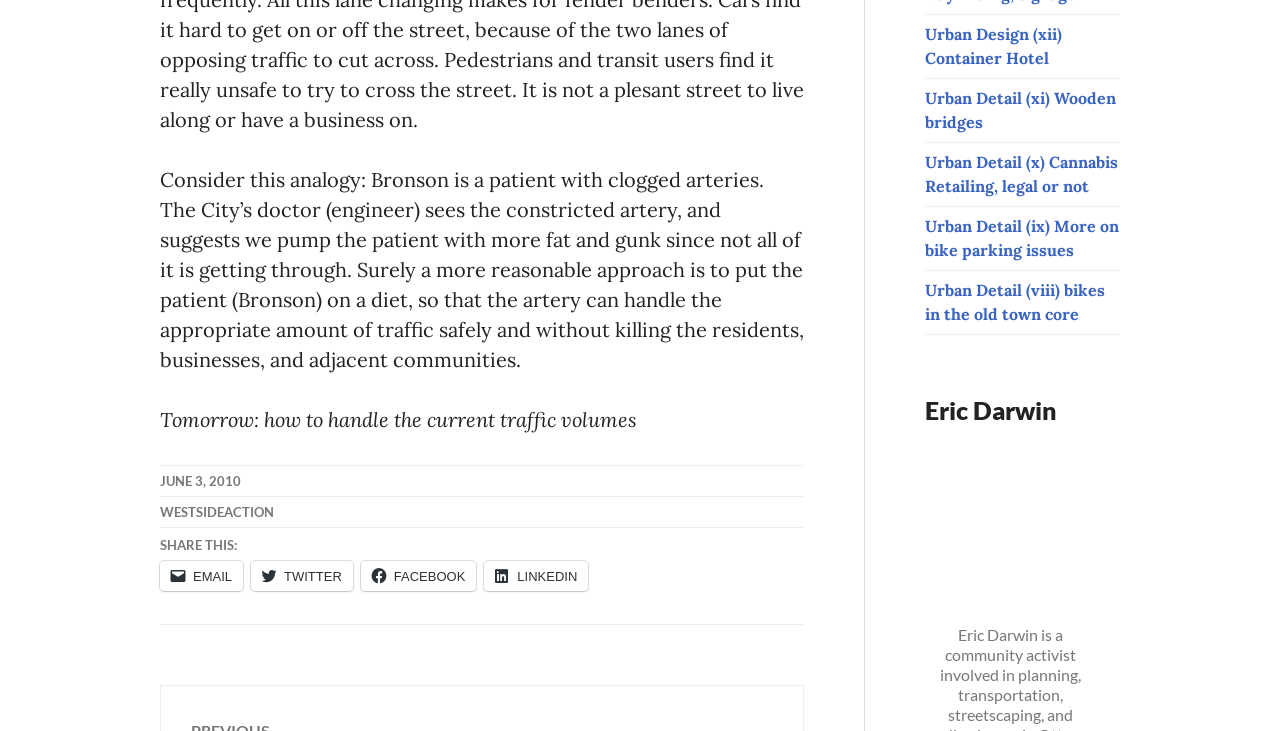Given the description June 3, 2010, predict the bounding box coordinates of the UI element. Ensure the coordinates are in the format (top-left x, top-left y, bottom-right x, bottom-right y) and all values are between 0 and 1.

[0.125, 0.647, 0.188, 0.669]